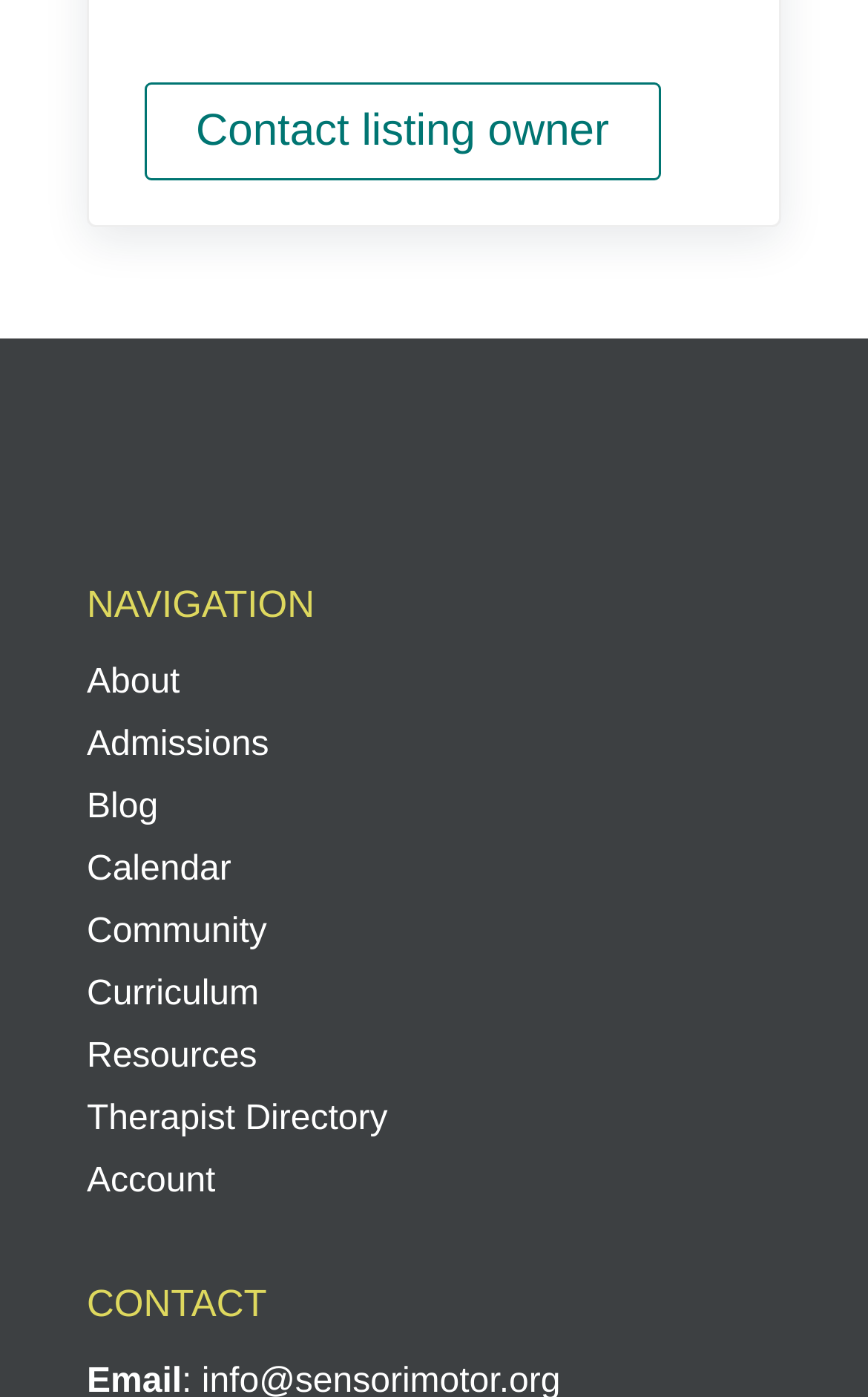Please specify the bounding box coordinates of the clickable section necessary to execute the following command: "Access therapist directory".

[0.1, 0.779, 0.9, 0.838]